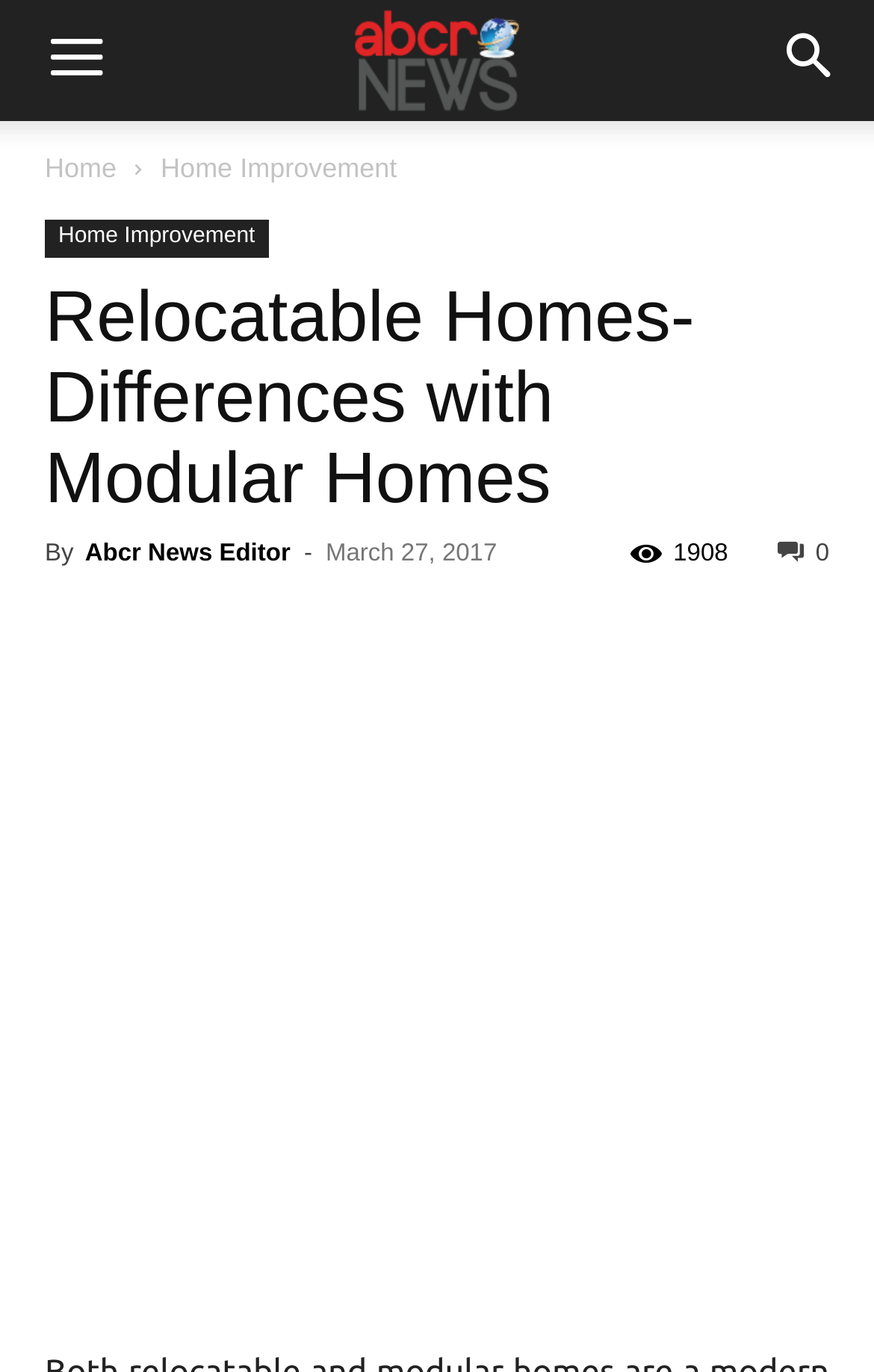Bounding box coordinates are specified in the format (top-left x, top-left y, bottom-right x, bottom-right y). All values are floating point numbers bounded between 0 and 1. Please provide the bounding box coordinate of the region this sentence describes: Home Improvement

[0.184, 0.111, 0.454, 0.134]